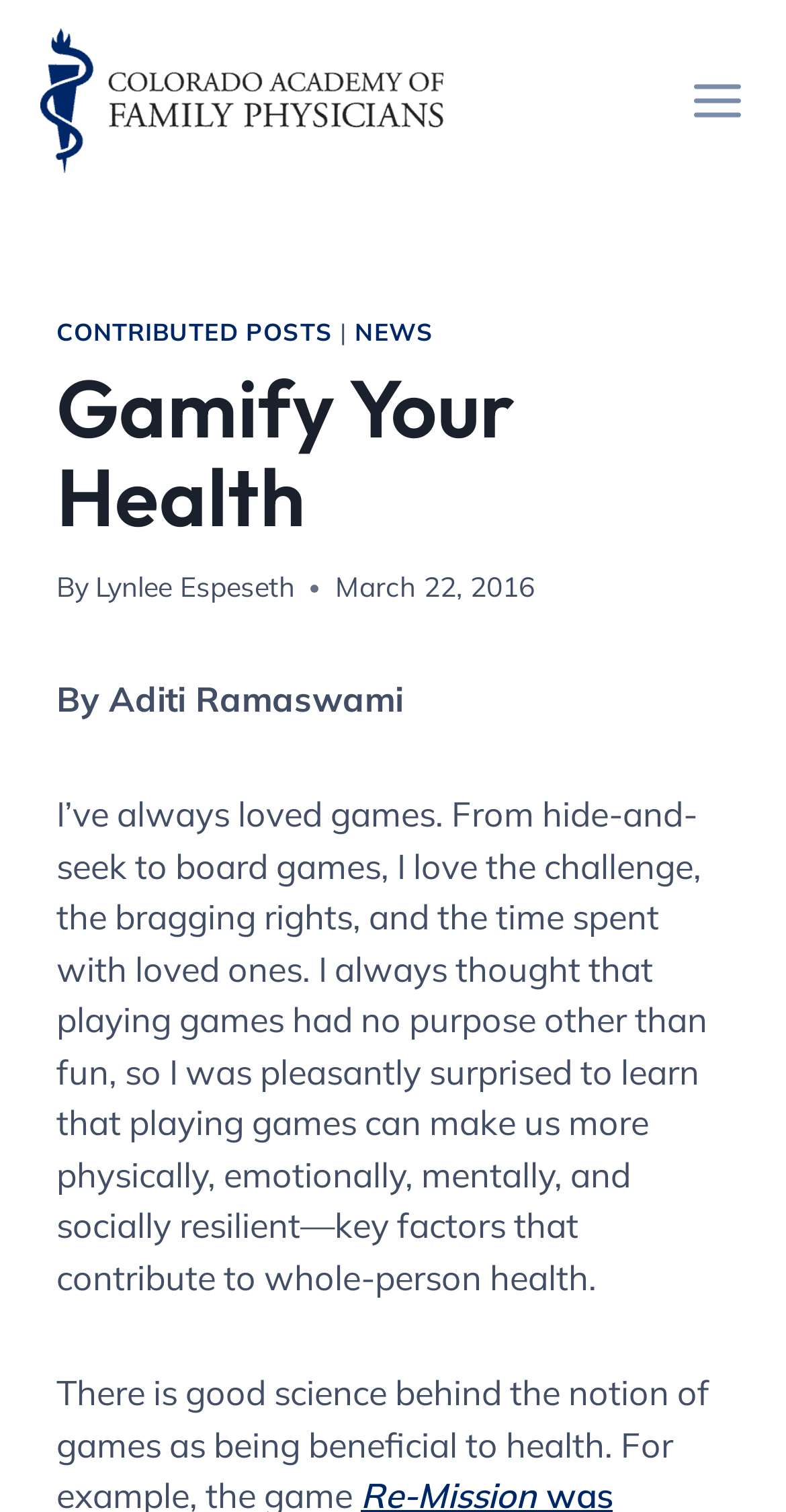Refer to the image and offer a detailed explanation in response to the question: Who is the author of the article?

The author of the article is identified as 'Lynlee Espeseth' based on the link element with text 'Lynlee Espeseth' and bounding box coordinates [0.121, 0.377, 0.375, 0.399] which is located near the heading 'Gamify Your Health'.